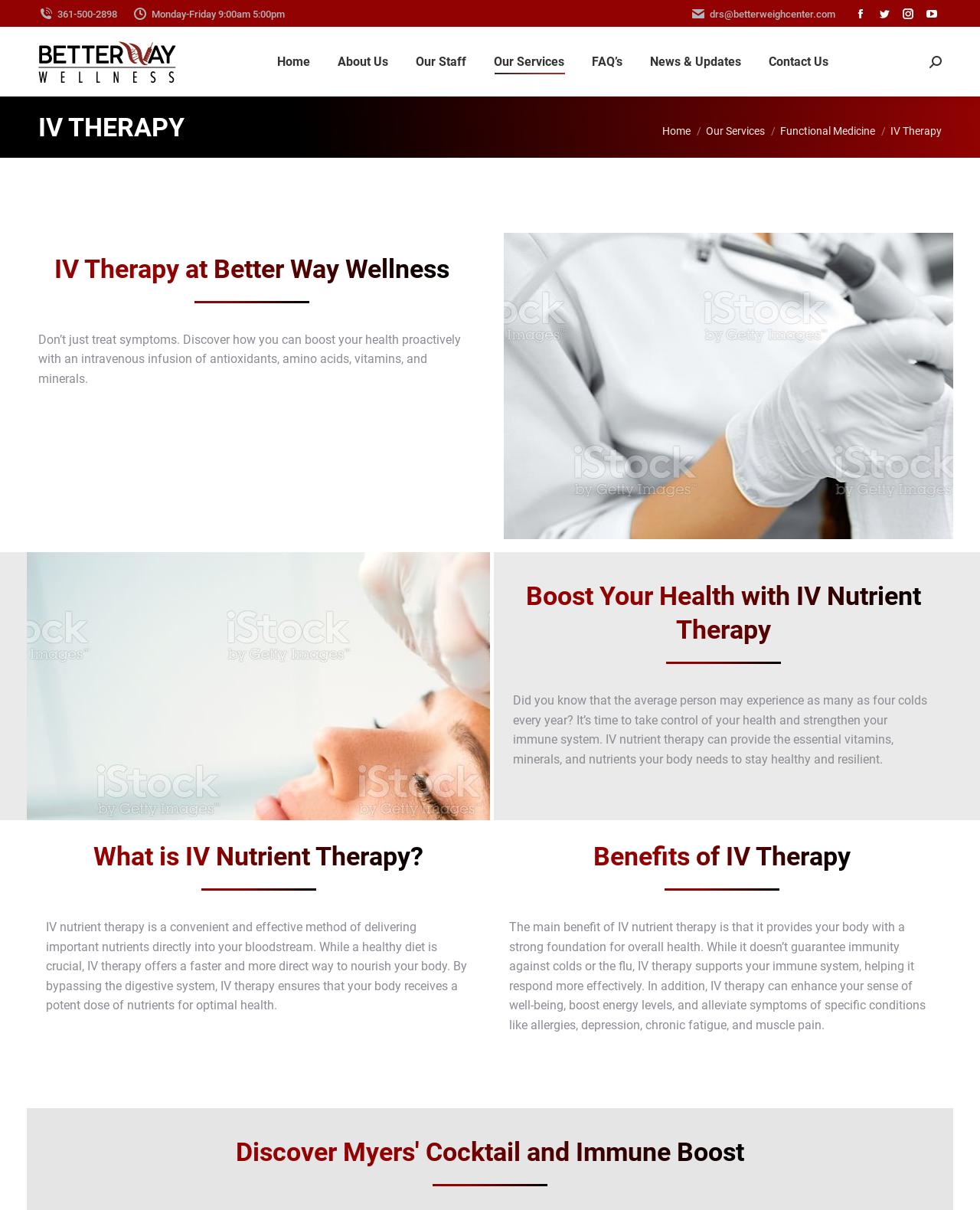Provide the bounding box coordinates of the UI element that matches the description: "News & Updates".

[0.66, 0.034, 0.759, 0.068]